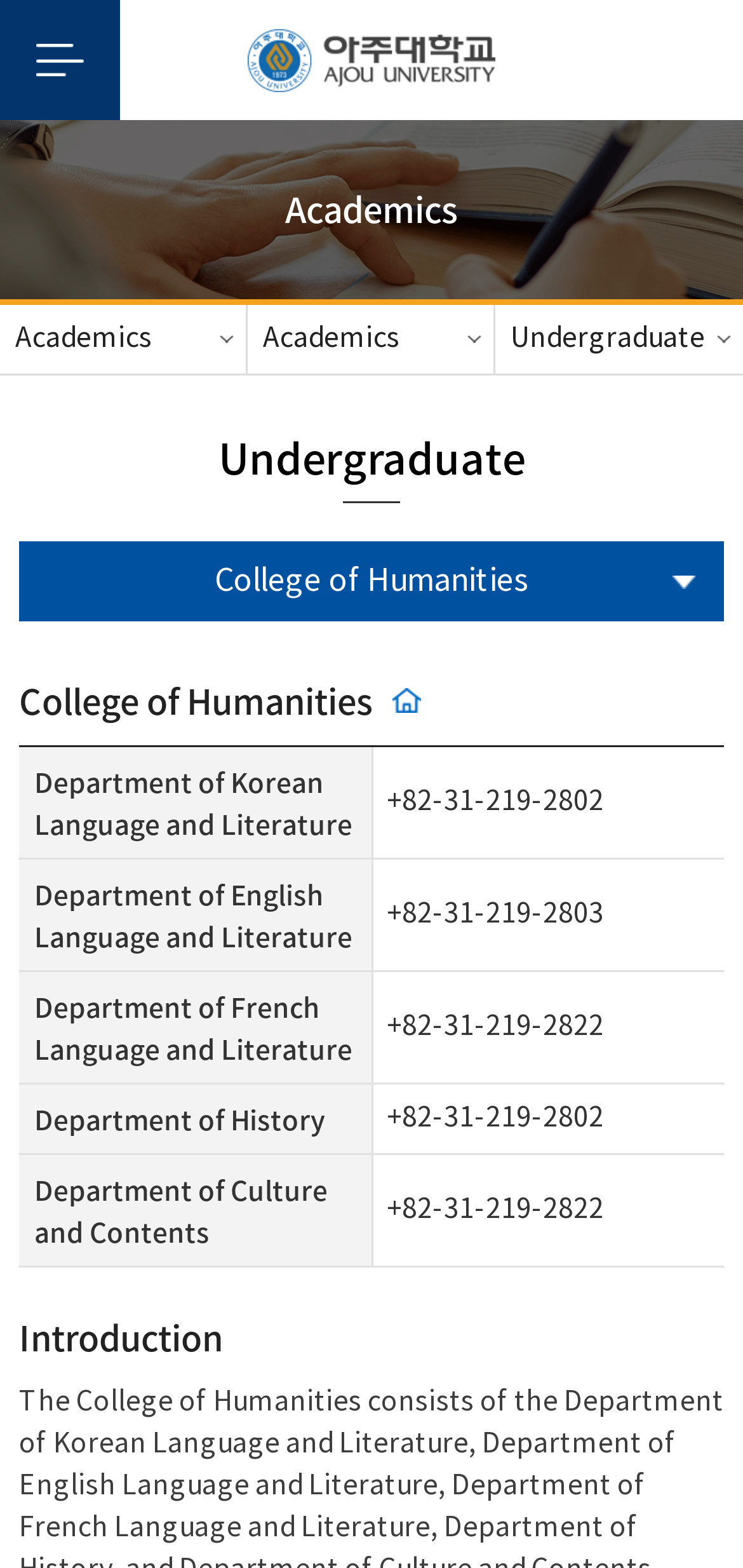Provide a comprehensive description of the webpage.

The webpage is about the College of Humanities at Ajou University. At the top, there is a heading with the university's name, "아주대학교", accompanied by an image and a link. Below this, there are three links: "Academics", "Academics" again, and "Undergraduate", which are positioned horizontally across the page.

On the left side, there is a heading "College of Humanities" followed by a static text with the same name. Below this, there is a combobox with the same name, which has a popup menu. Next to the combobox, there is a heading "College of Humanities" again, accompanied by a link "New window".

The main content of the page is organized into a table layout, divided into four sections. Each section contains a list of departments, including "Department of Korean Language and Literature", "Department of English Language and Literature", "Department of French Language and Literature", and "Department of History", along with their corresponding phone numbers. The departments are listed vertically, with their names and phone numbers aligned horizontally.

At the bottom of the page, there is a heading "Introduction".